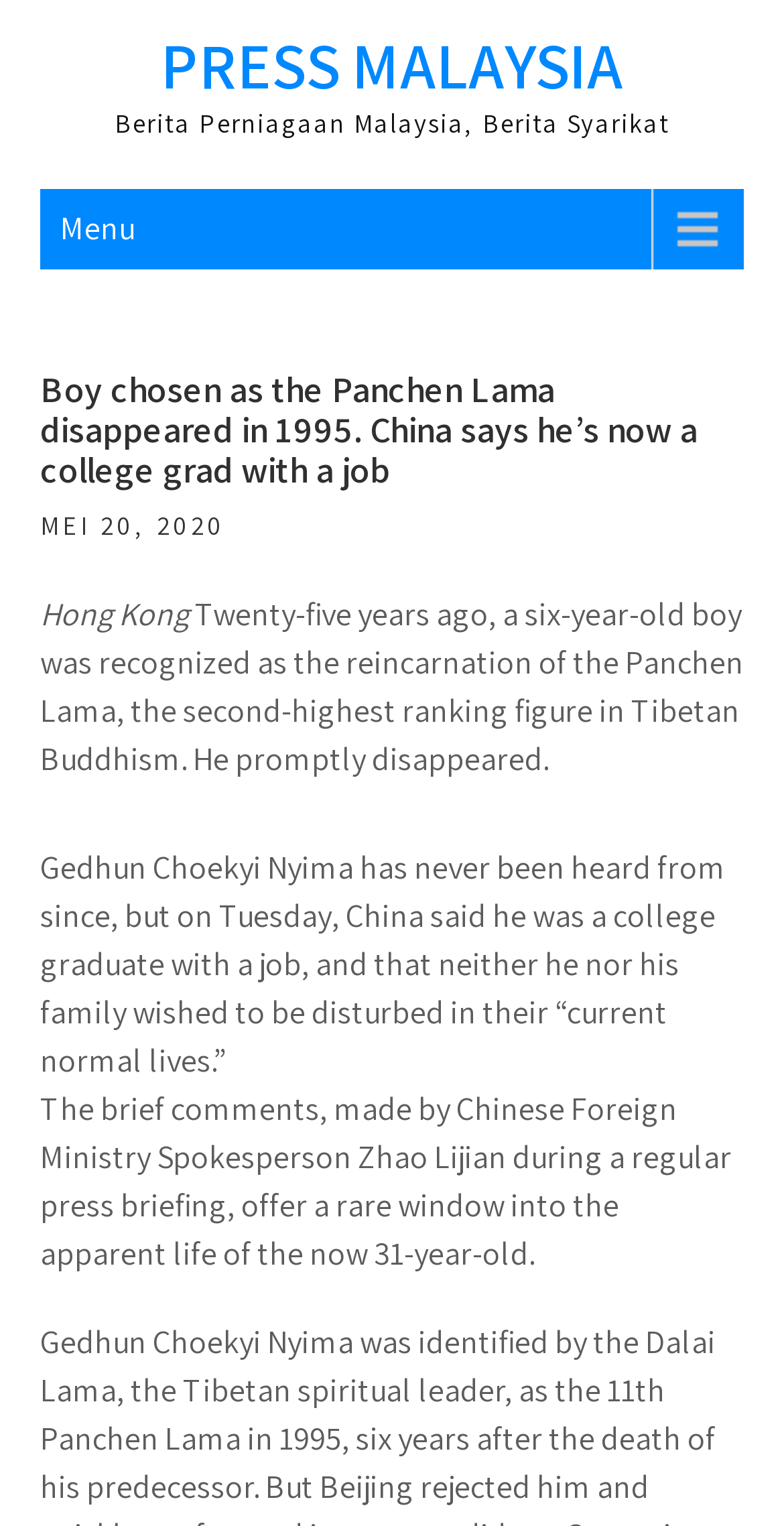What is the date mentioned in the article?
Using the image, provide a concise answer in one word or a short phrase.

MEI 20, 2020